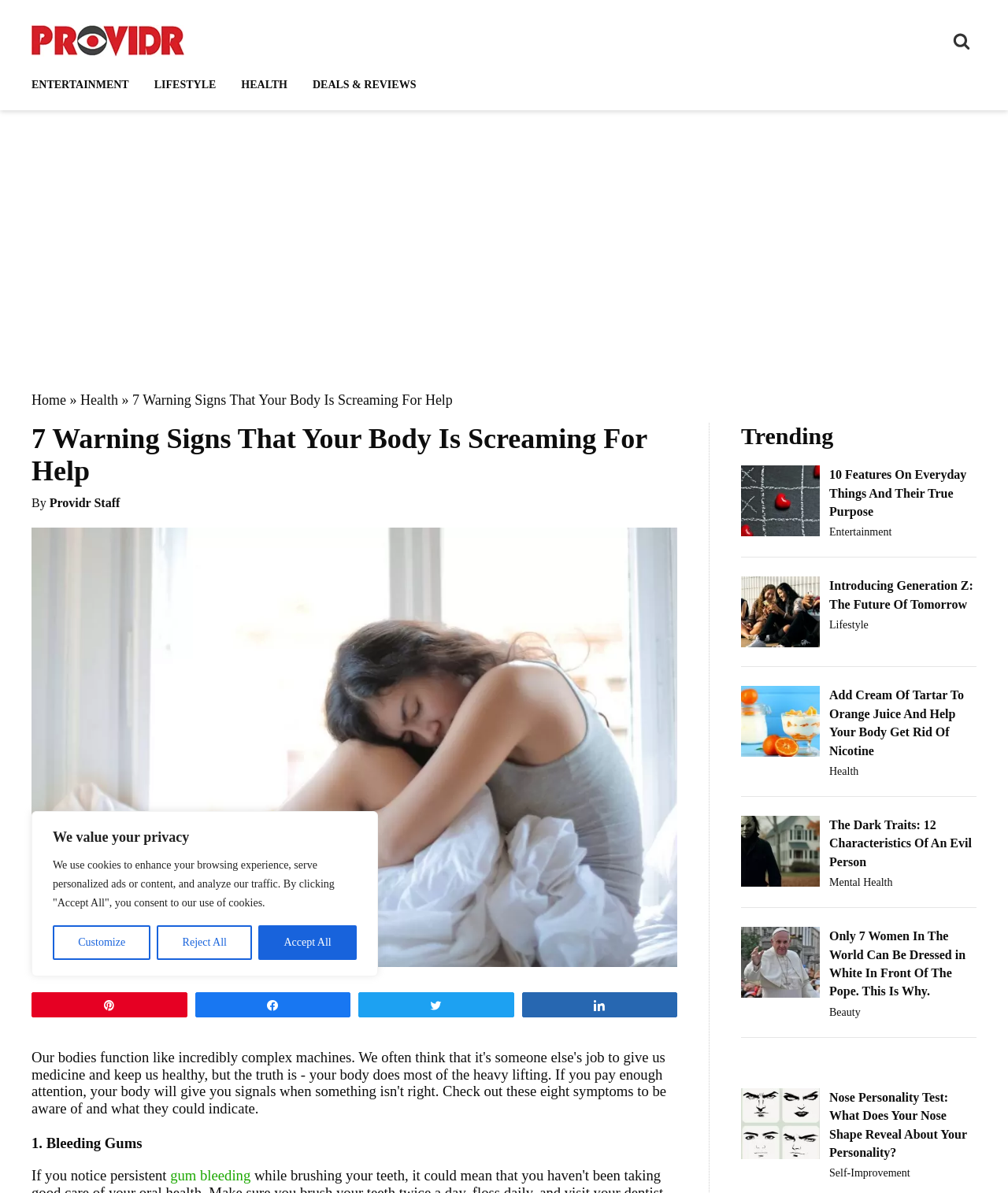Please predict the bounding box coordinates of the element's region where a click is necessary to complete the following instruction: "Read the trending article '10 Features On Everyday Things And Their True Purpose'". The coordinates should be represented by four float numbers between 0 and 1, i.e., [left, top, right, bottom].

[0.735, 0.39, 0.813, 0.45]